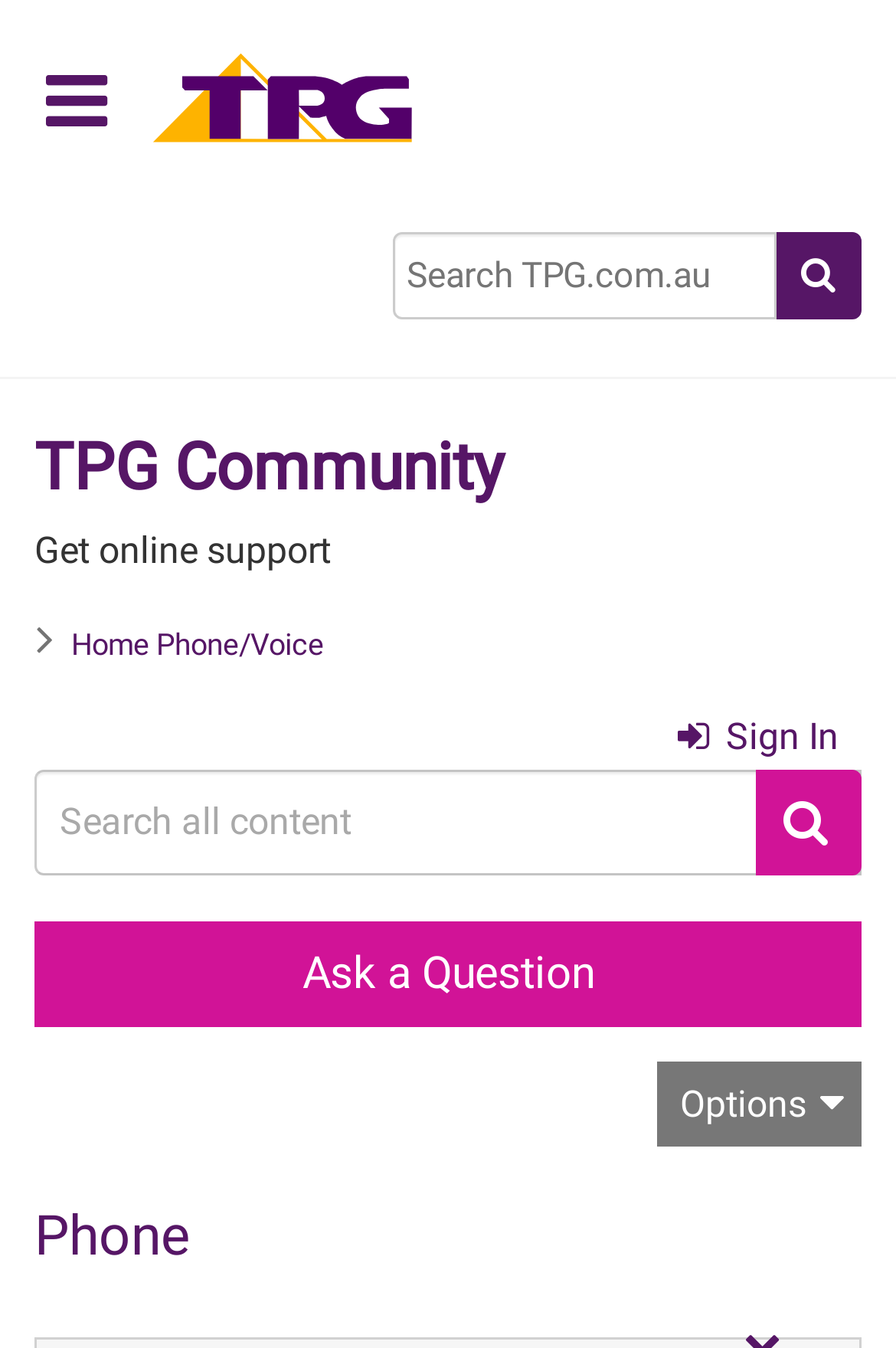Determine the bounding box coordinates of the clickable element to achieve the following action: 'Click the search button'. Provide the coordinates as four float values between 0 and 1, formatted as [left, top, right, bottom].

[0.867, 0.171, 0.962, 0.237]